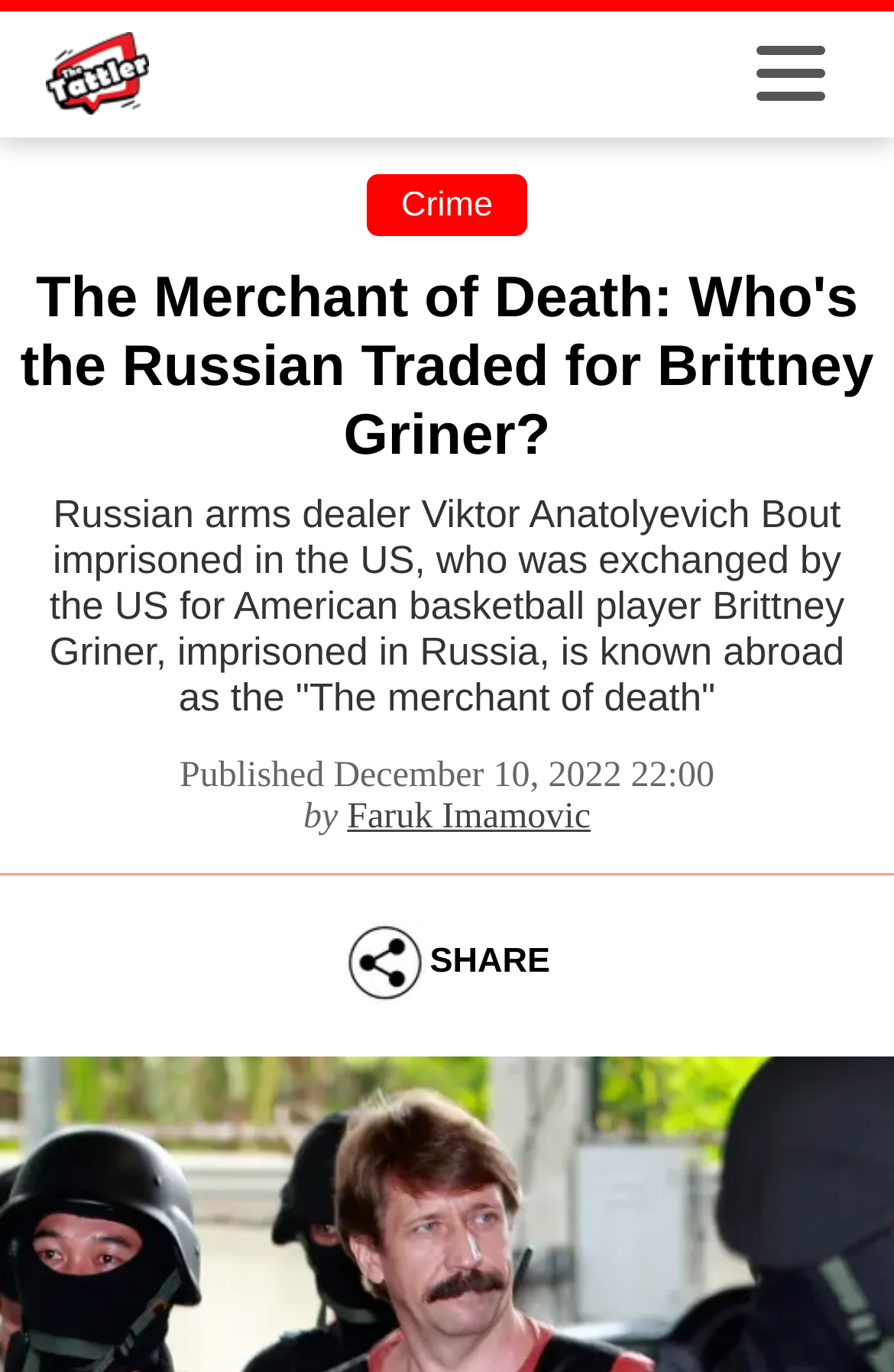Utilize the information from the image to answer the question in detail:
What is the name of the website?

I found the website's name by looking at the image element that contains the logo of the website, which is labeled as 'Logo Celeb Tattler'.